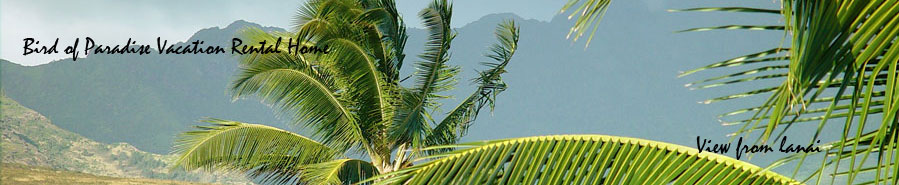Reply to the question below using a single word or brief phrase:
What type of plants are in the foreground?

Palm fronds